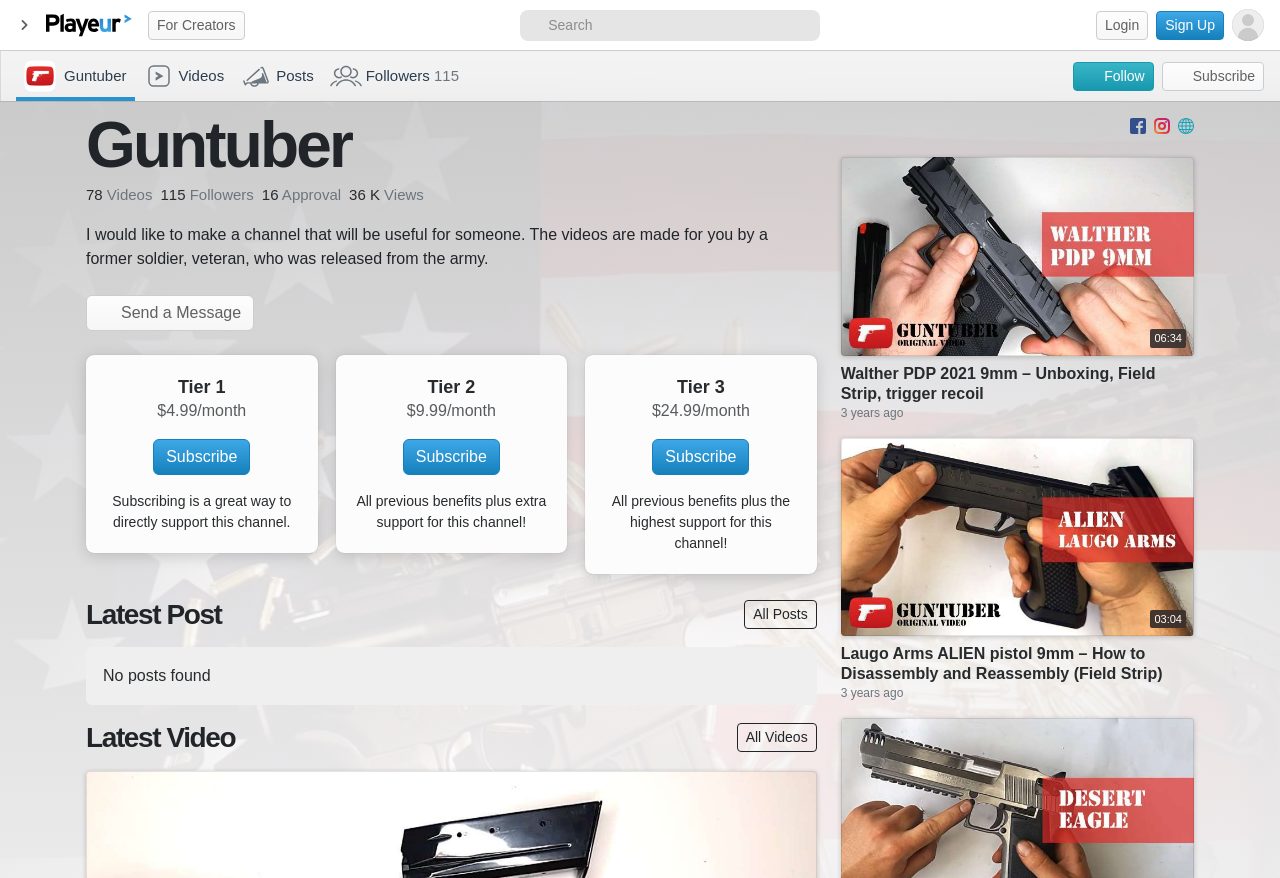Please analyze the image and give a detailed answer to the question:
How long is the latest video?

I found the length of the latest video by looking at the '06:34' text, which is located near the title of the latest video.